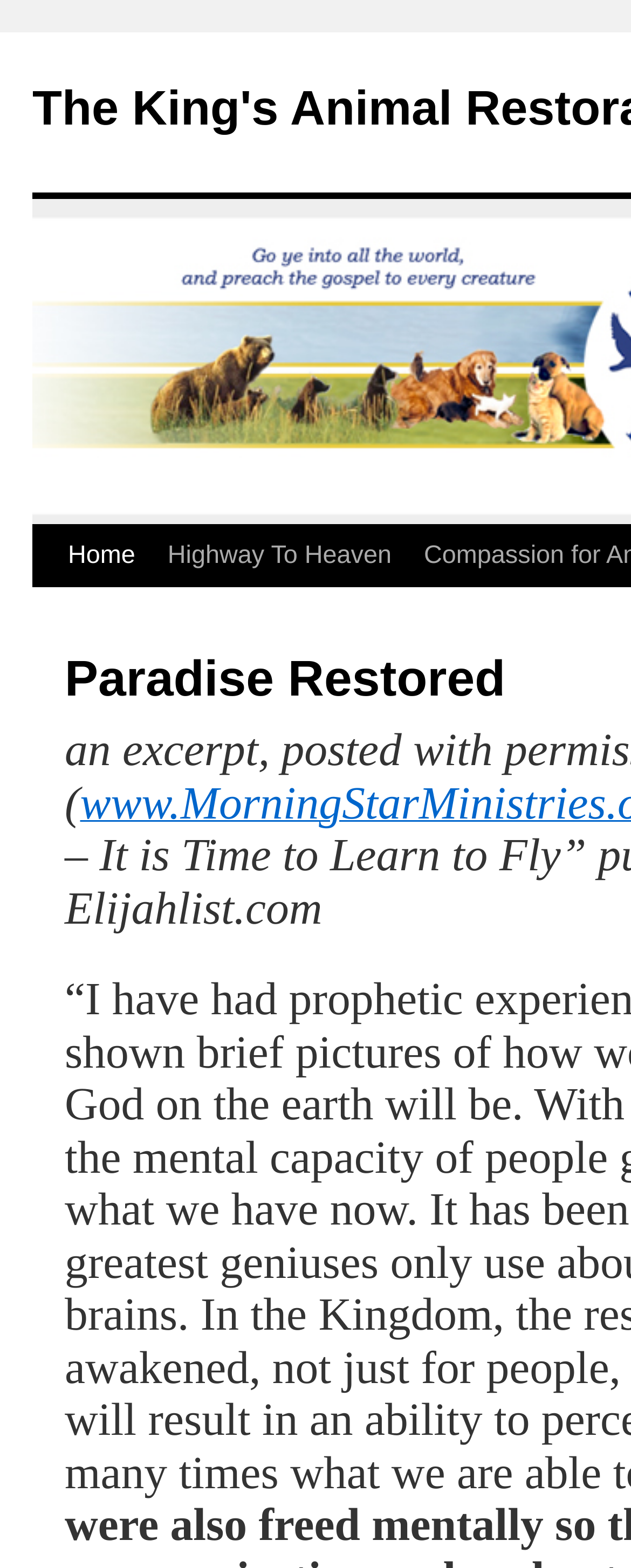Provide the text content of the webpage's main heading.

The King's Animal Restoration Ministry